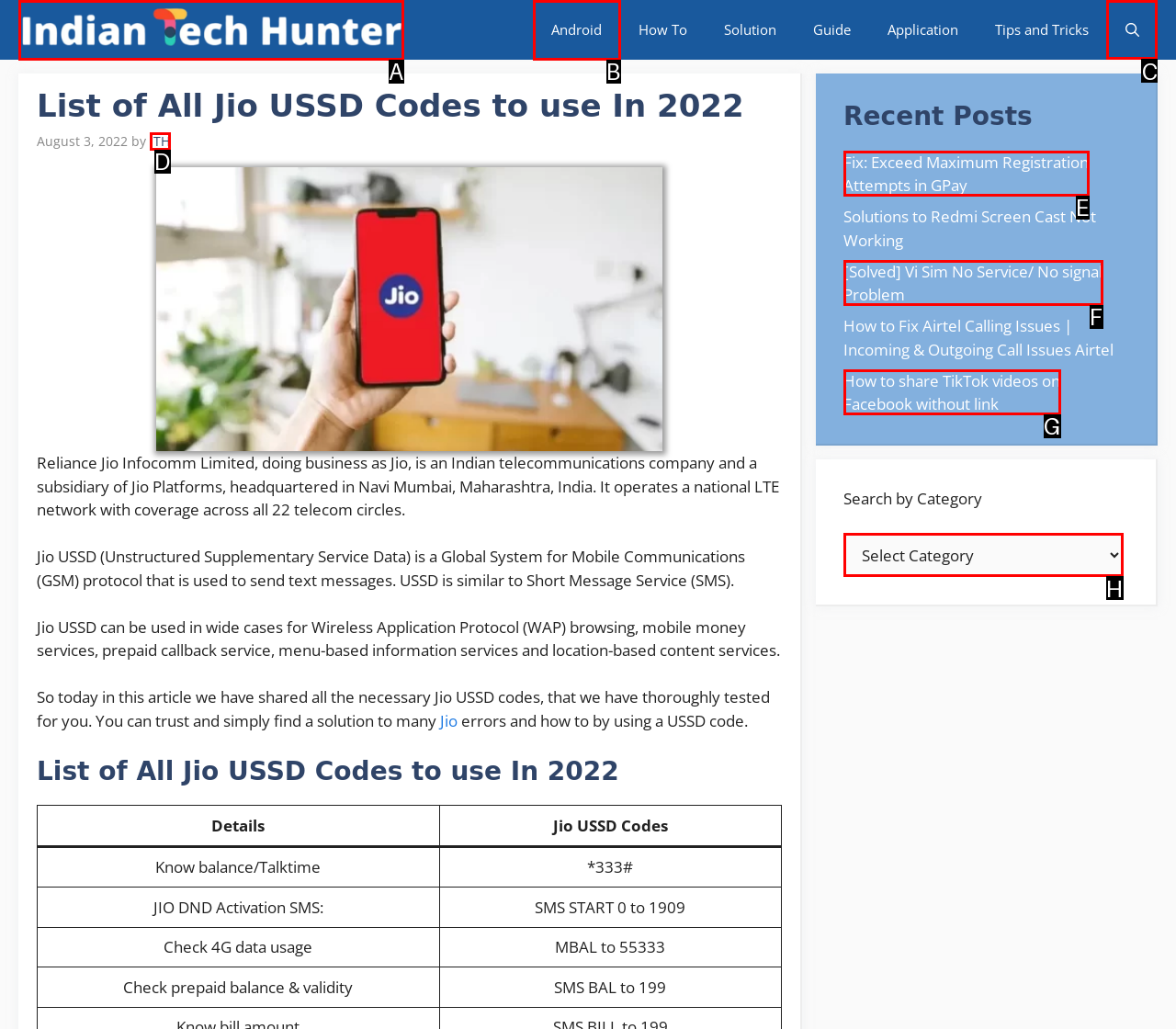Please indicate which option's letter corresponds to the task: Search for something using the search bar by examining the highlighted elements in the screenshot.

C